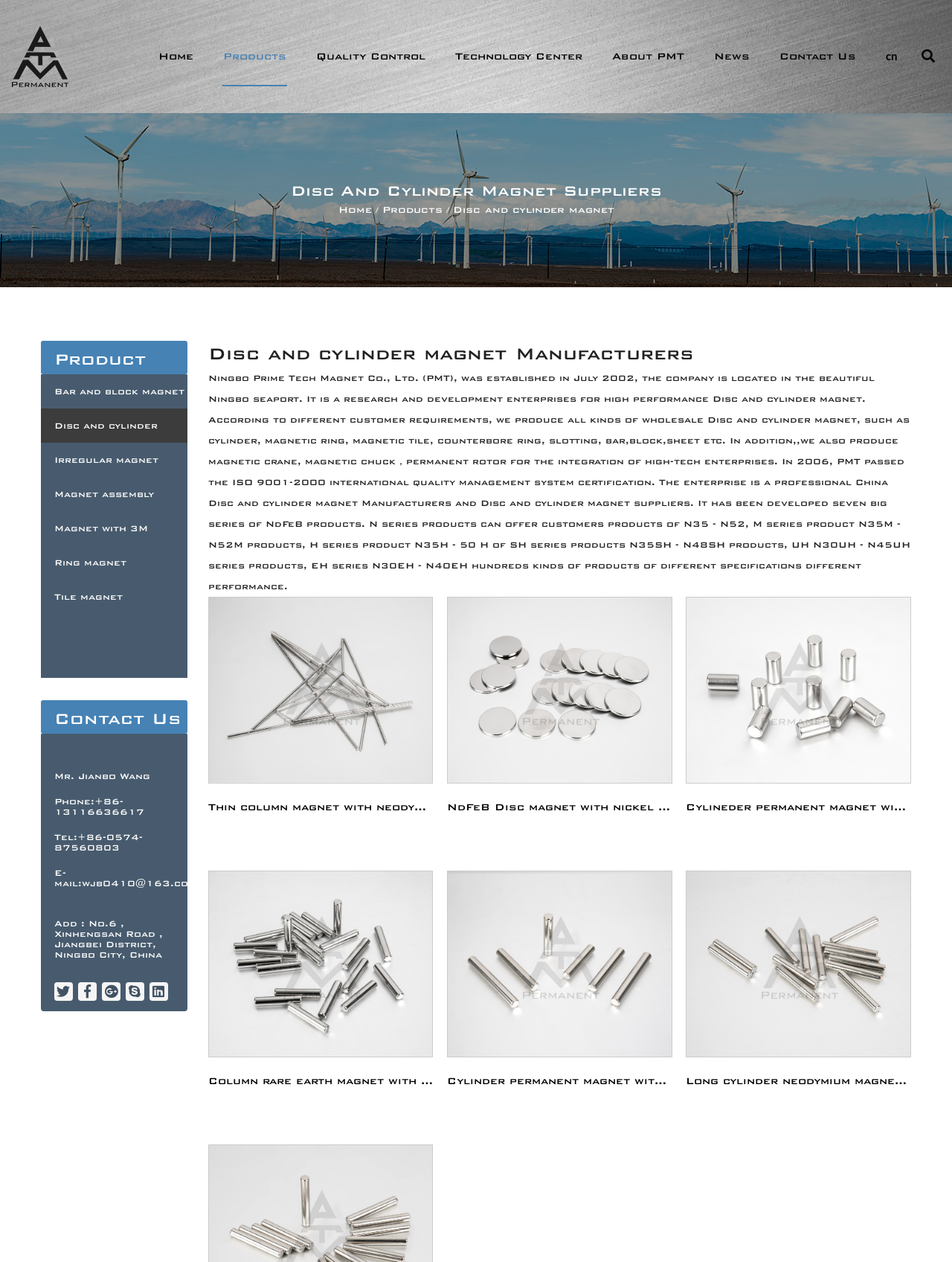Identify the bounding box coordinates for the element you need to click to achieve the following task: "Check 'News'". The coordinates must be four float values ranging from 0 to 1, formatted as [left, top, right, bottom].

[0.741, 0.021, 0.797, 0.068]